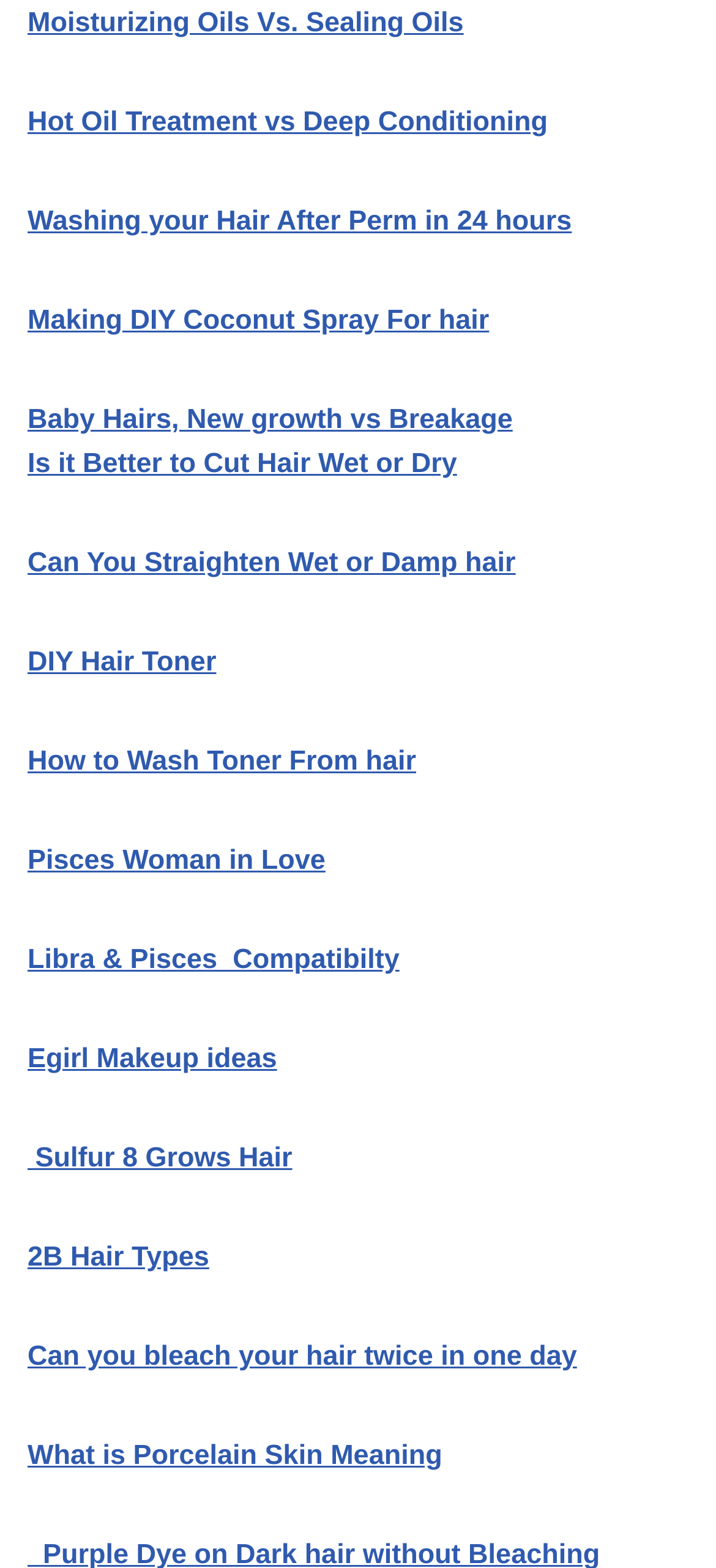Analyze the image and give a detailed response to the question:
What is the general topic of the links on this page?

I looked at the links on the page and noticed that most of them are related to hair and beauty, such as hair care, hair types, and makeup. There are also a few links that are related to astrology, but the majority of the links are focused on hair and beauty.